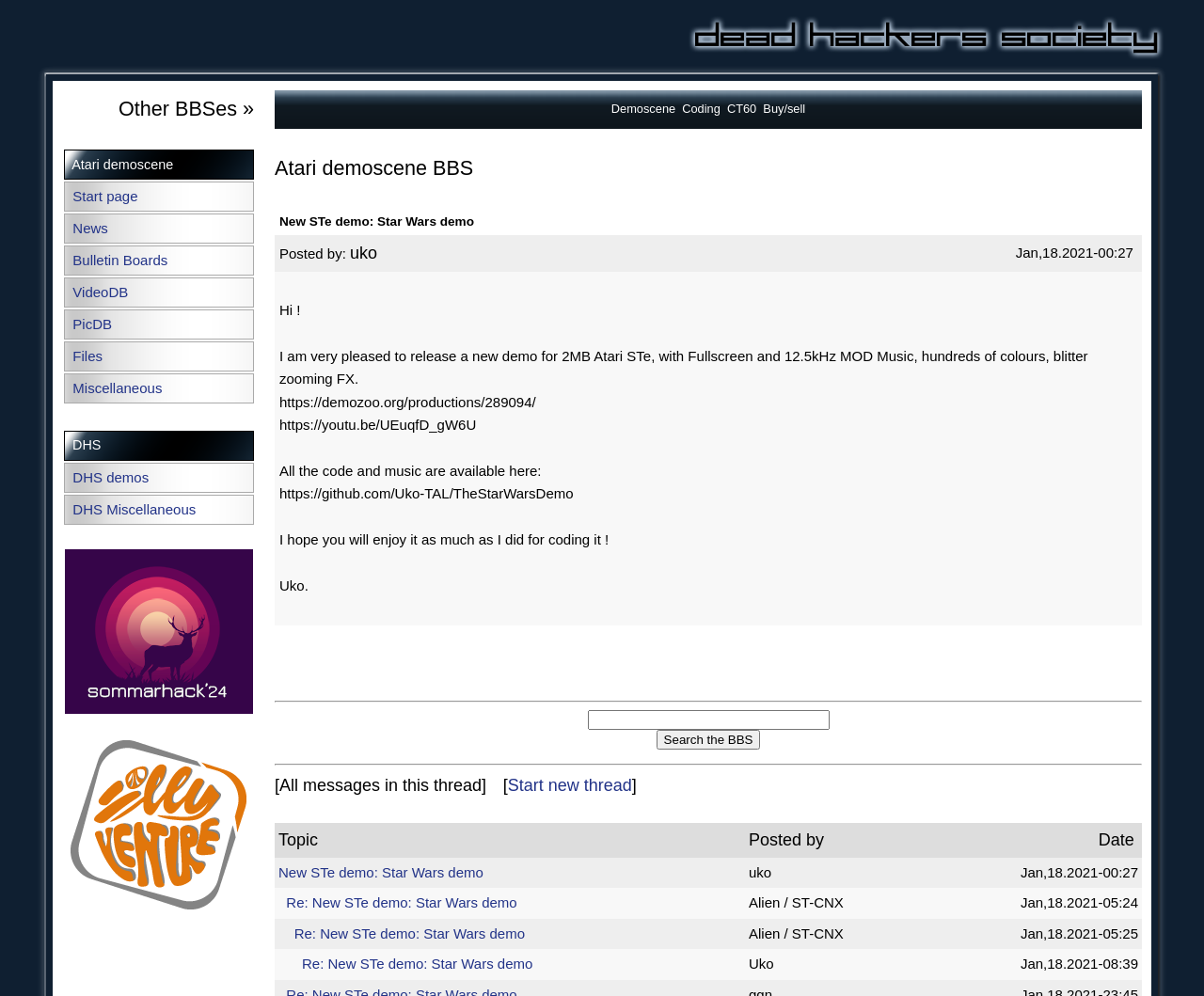How many columns are in the table below the 'Atari demoscene BBS' text?
We need a detailed and exhaustive answer to the question. Please elaborate.

The table below the 'Atari demoscene BBS' text has three columns, with the first column containing the post title, the second column containing the author and date, and the third column containing the post content.